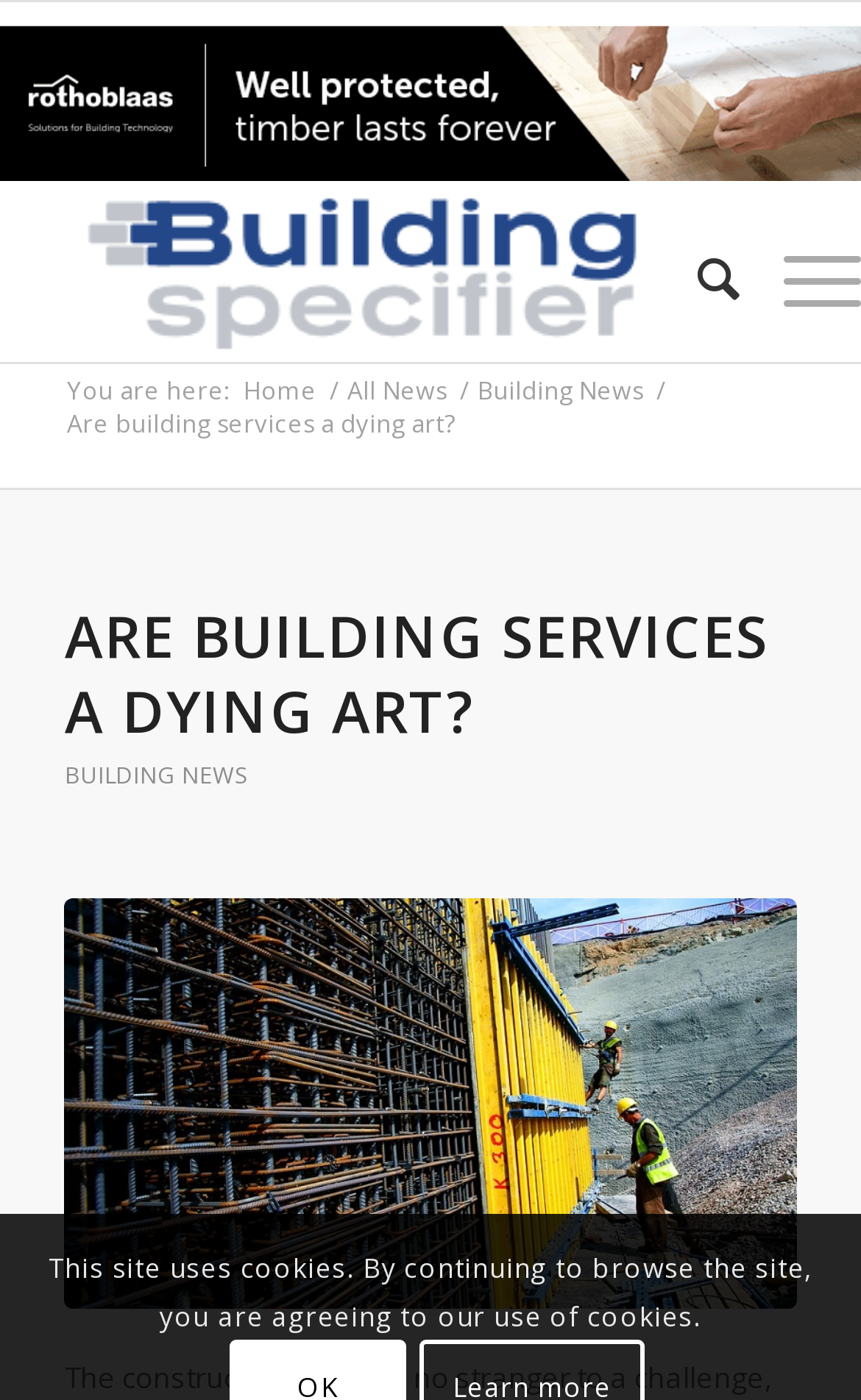Please identify the bounding box coordinates of the element I need to click to follow this instruction: "Read the Building News".

[0.547, 0.267, 0.754, 0.291]